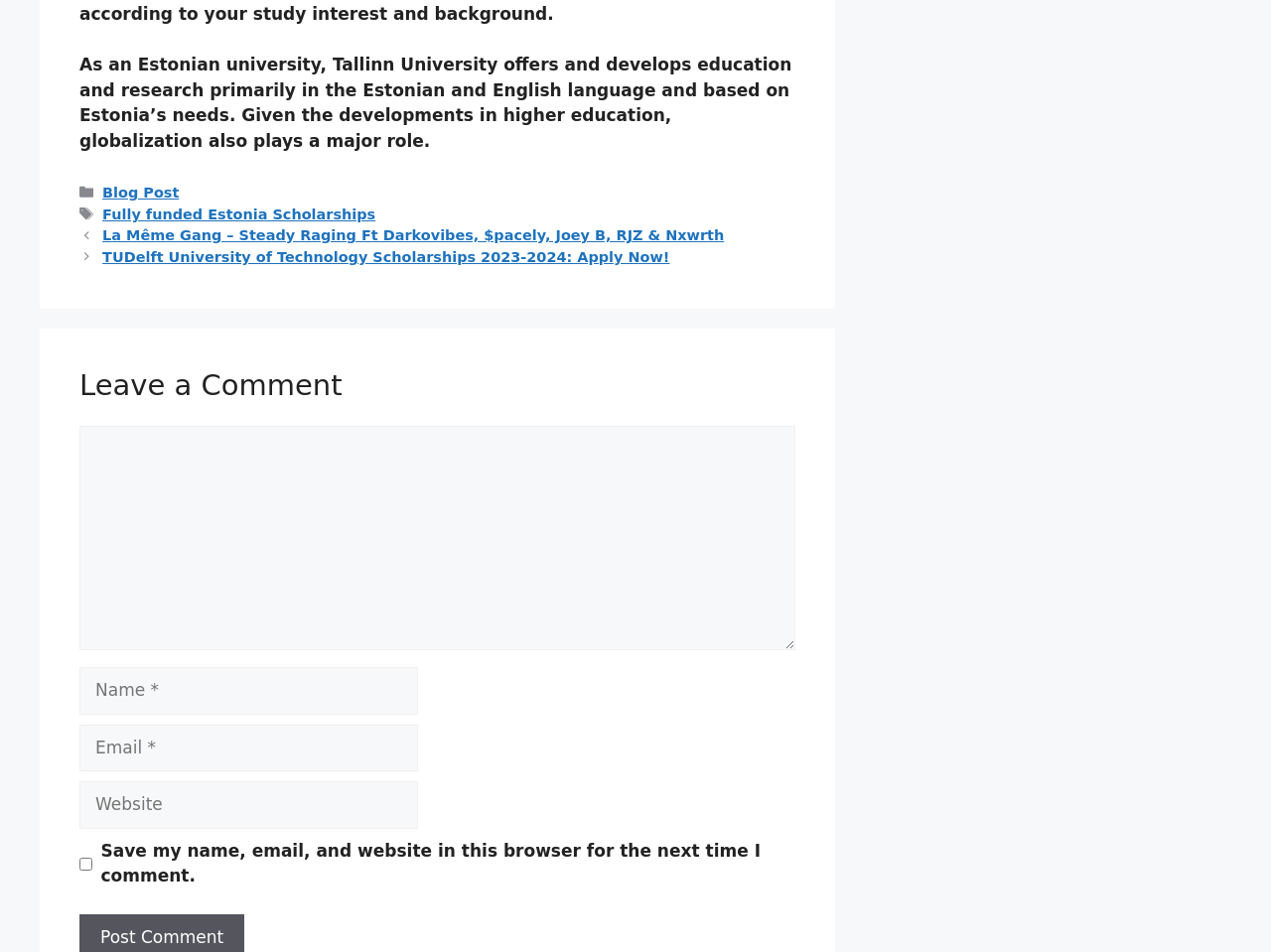What is the primary language of education and research at Tallinn University?
Based on the screenshot, provide a one-word or short-phrase response.

Estonian and English